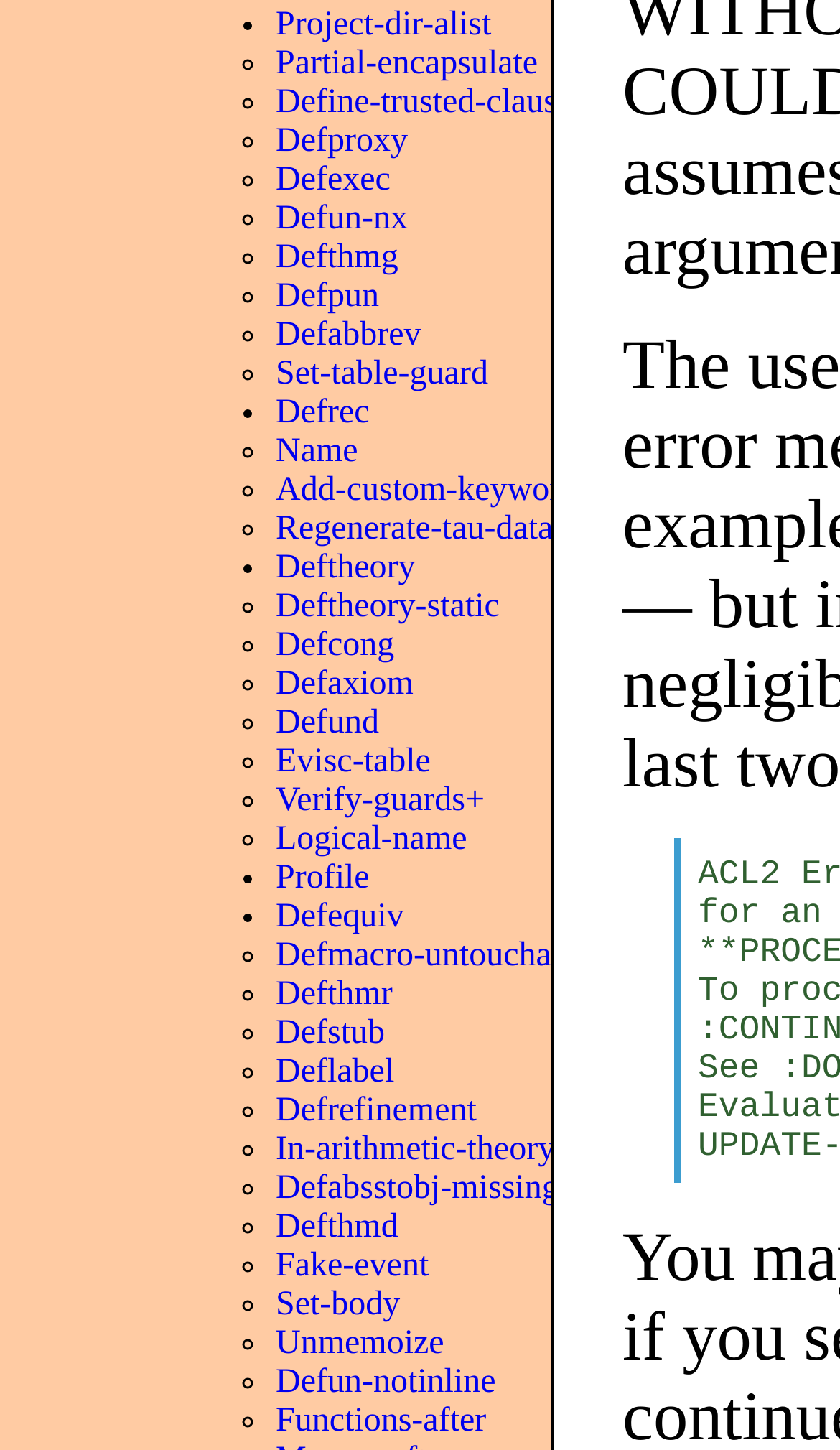How many functions are listed on the webpage?
Look at the image and provide a short answer using one word or a phrase.

40